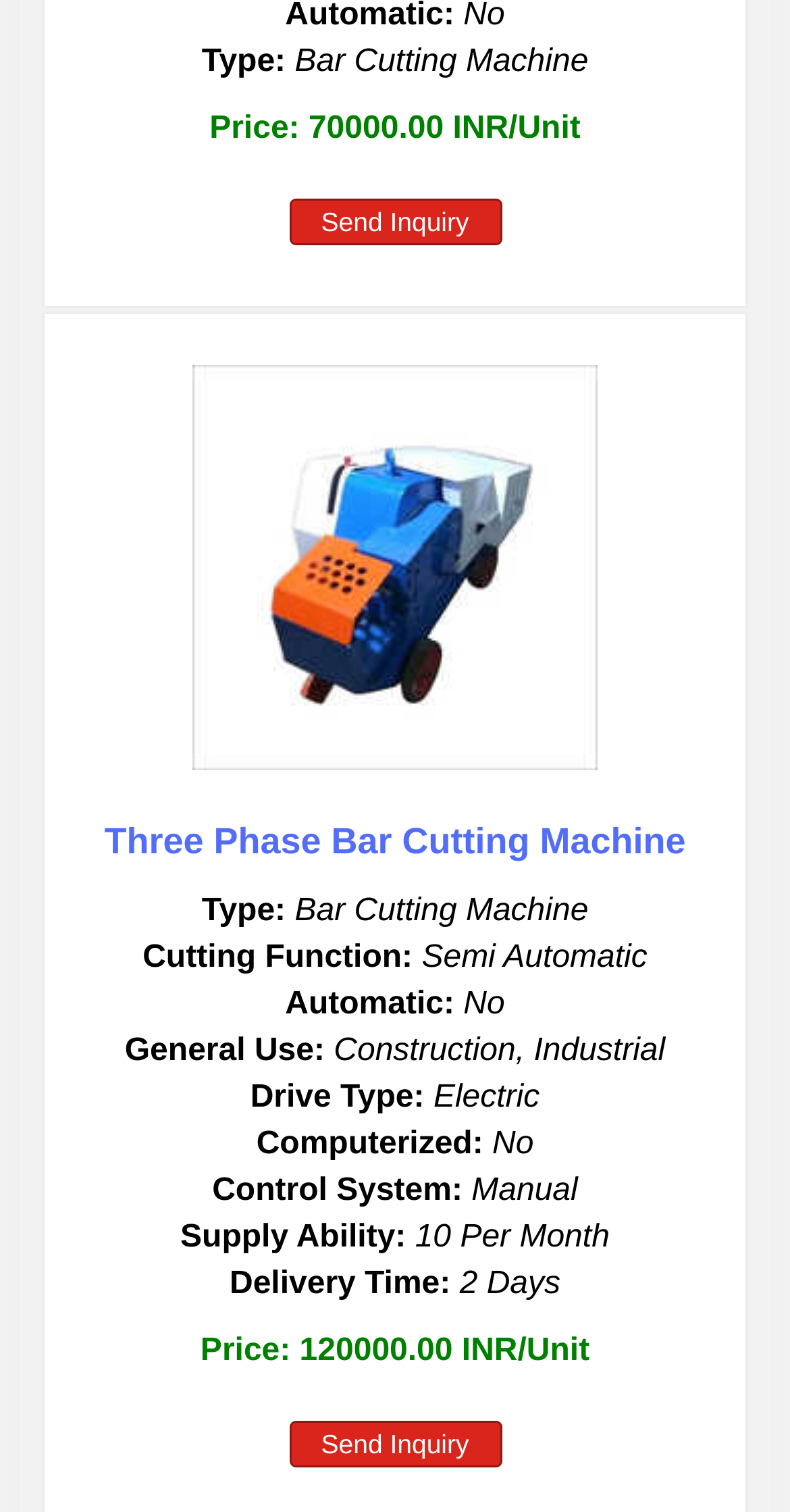What is the purpose of the link 'Send Inquiry'?
Please look at the screenshot and answer in one word or a short phrase.

To send an inquiry